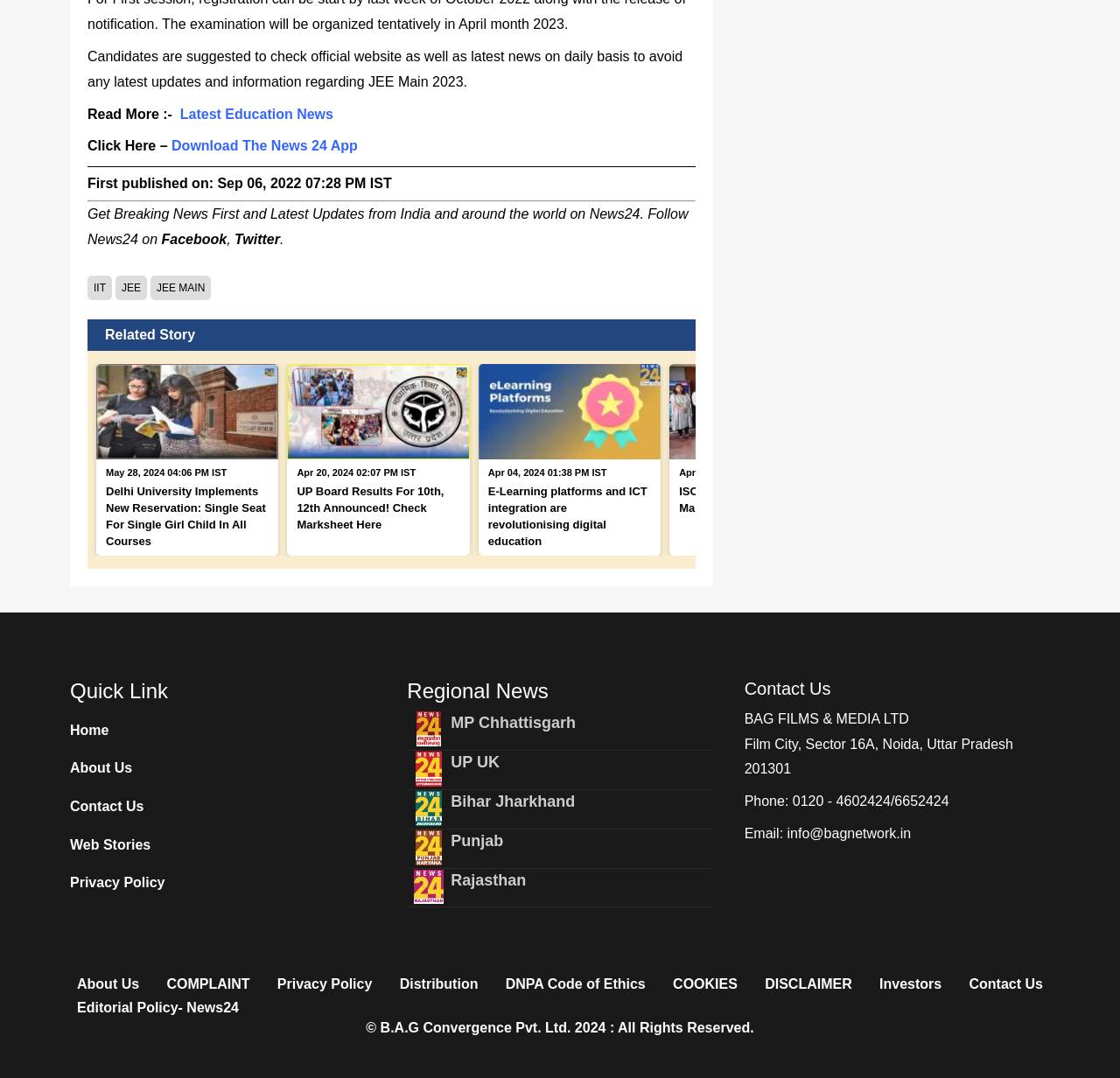What type of news does the 'Regional News' section provide?
Please elaborate on the answer to the question with detailed information.

The 'Regional News' section is located at the bottom of the webpage and contains links to news from different regions such as 'MP Chhattisgarh', 'UP UK', 'Bihar Jharkhand', etc. This section provides news specific to these regions, allowing users to access news relevant to their location.